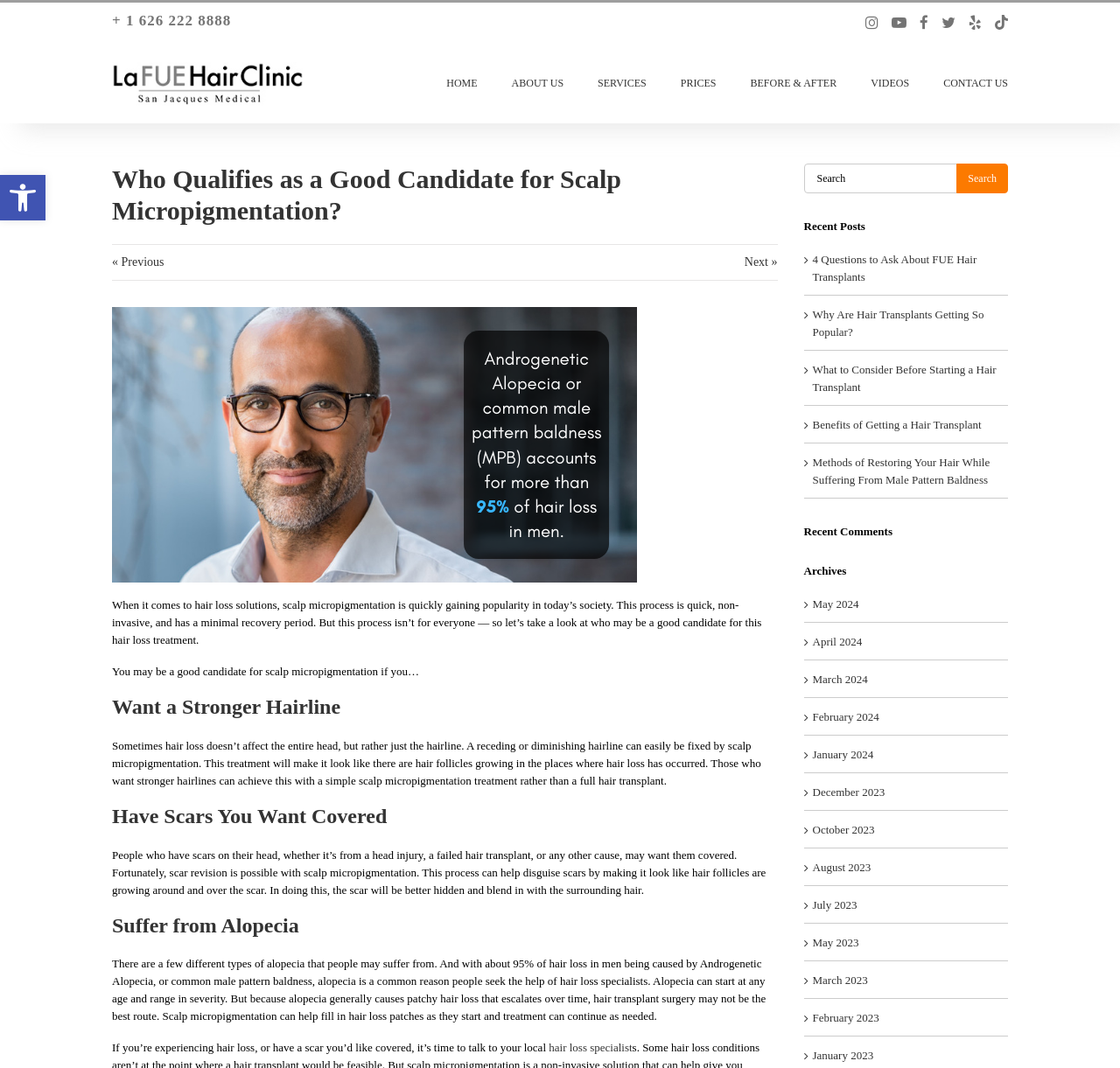Please determine the bounding box coordinates of the area that needs to be clicked to complete this task: 'Share the article'. The coordinates must be four float numbers between 0 and 1, formatted as [left, top, right, bottom].

None